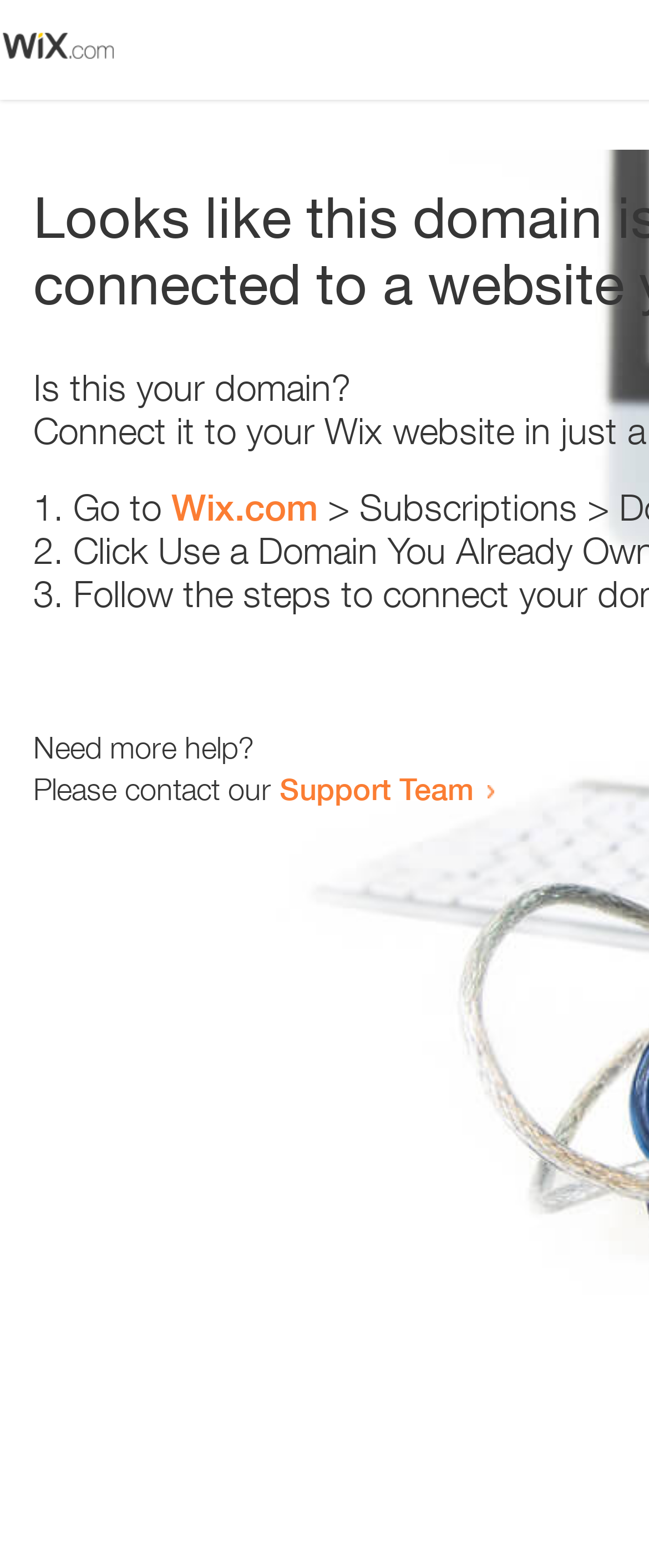Carefully examine the image and provide an in-depth answer to the question: What is the domain being referred to?

The webpage contains a link 'Wix.com' which suggests that the domain being referred to is Wix.com. This can be inferred from the context of the sentence 'Go to Wix.com'.